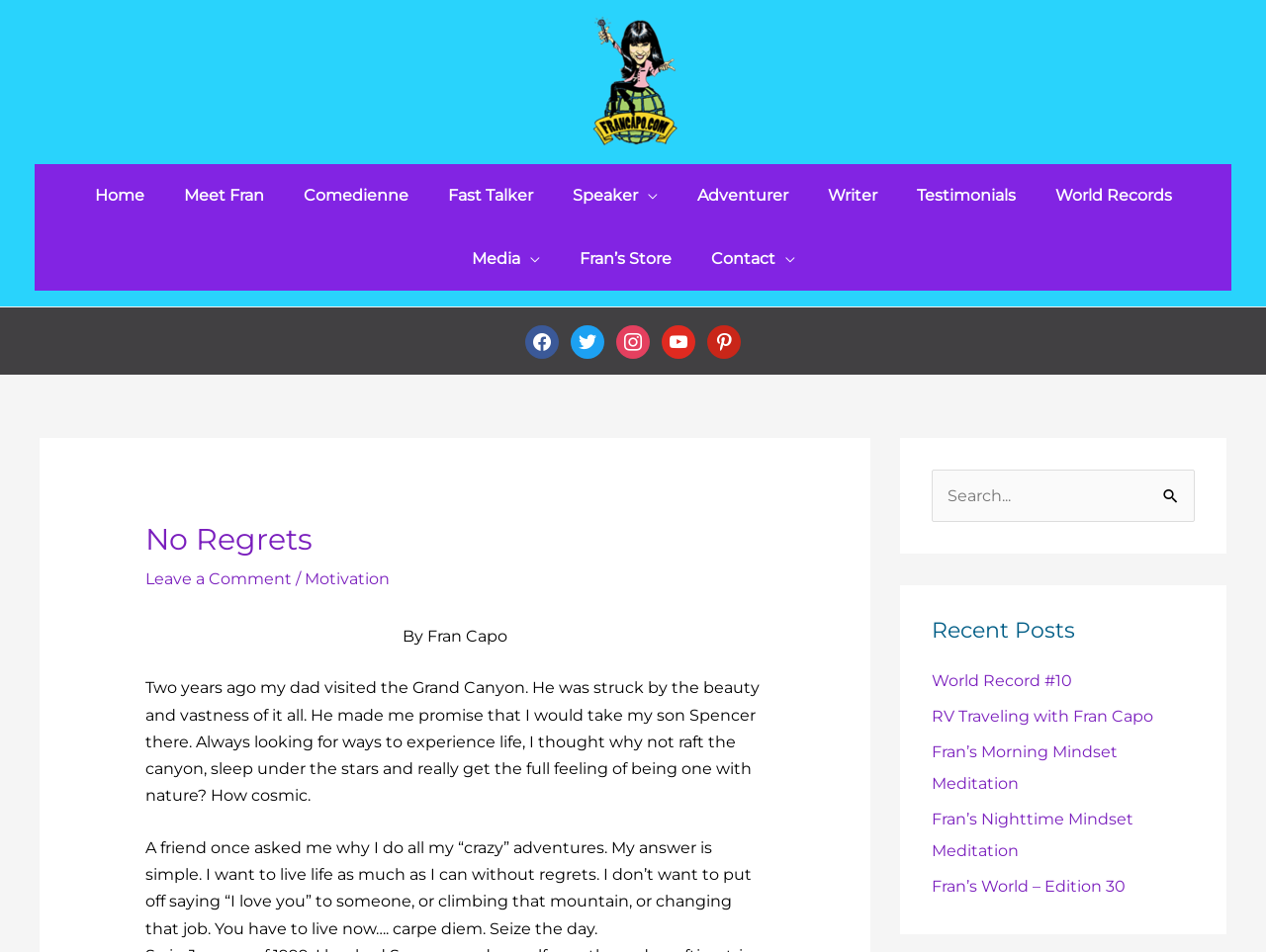What is the name of the author? Using the information from the screenshot, answer with a single word or phrase.

Fran Capo